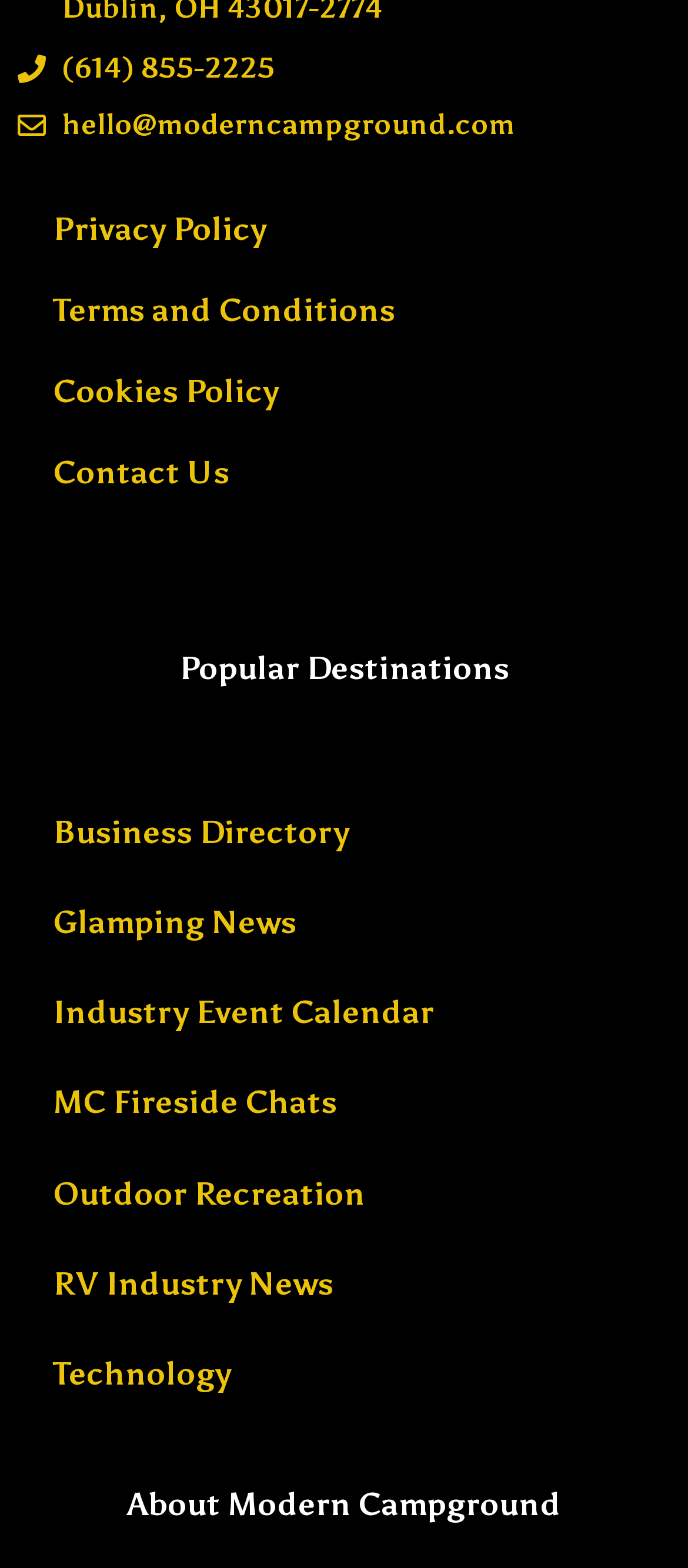What is the phone number on the webpage?
Based on the screenshot, give a detailed explanation to answer the question.

The phone number can be found at the top of the webpage, which is a link element with the text '(614) 855-2225'.